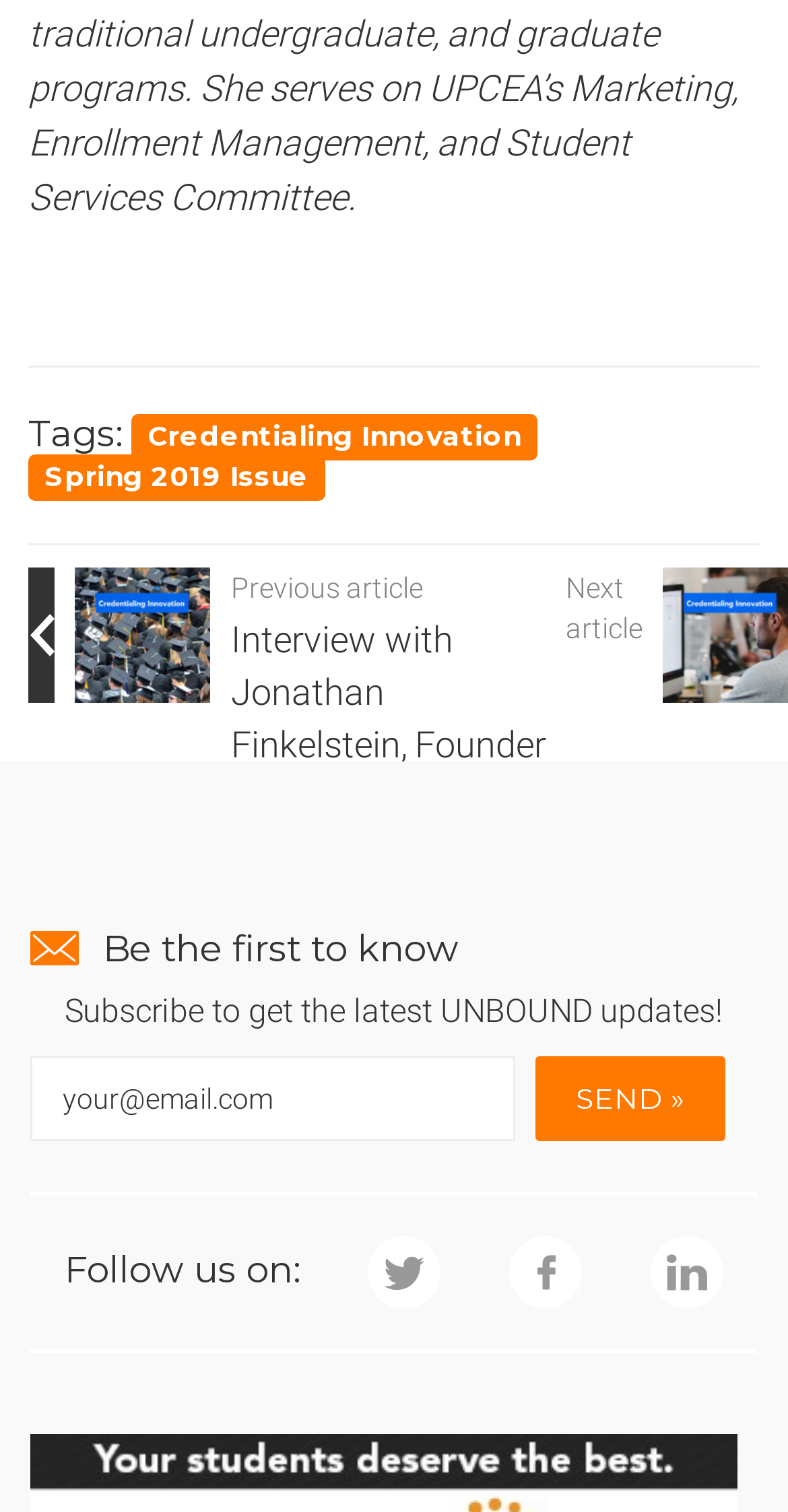Please identify the bounding box coordinates for the region that you need to click to follow this instruction: "Read the previous article".

[0.036, 0.376, 0.718, 0.465]